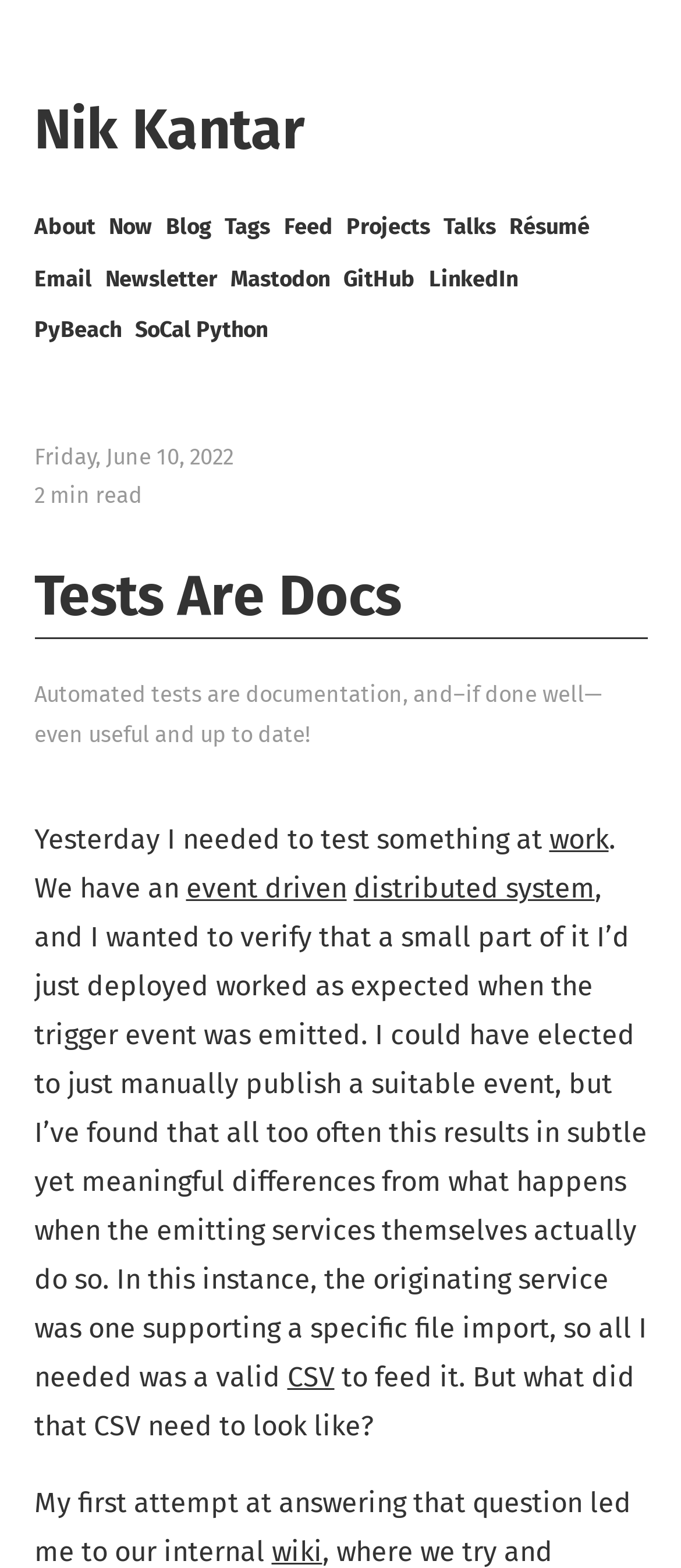Pinpoint the bounding box coordinates for the area that should be clicked to perform the following instruction: "read the post about event driven distributed system".

[0.519, 0.556, 0.873, 0.577]